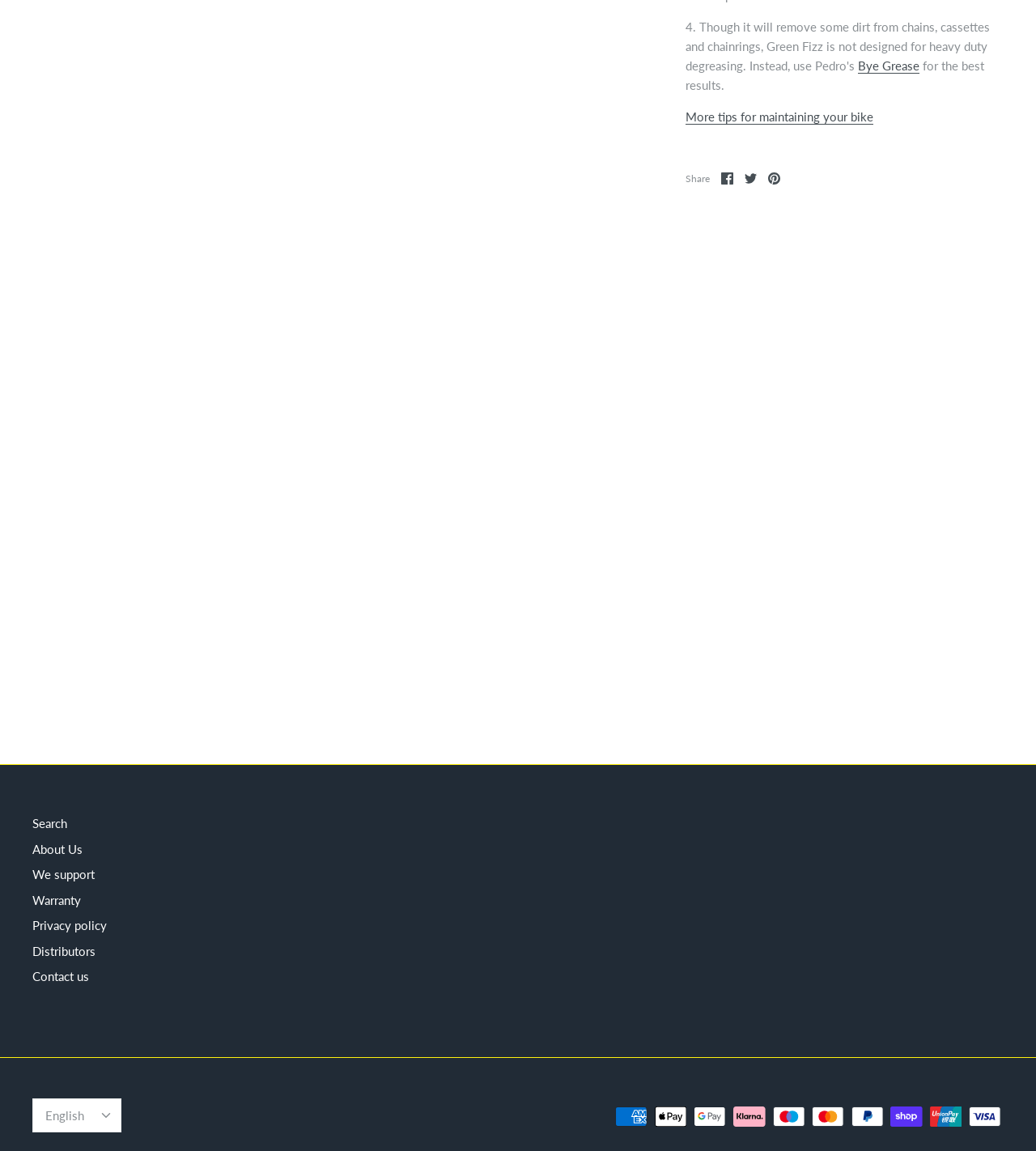Please provide a one-word or short phrase answer to the question:
What products are shown on this webpage?

Green Fizz and Mini Pit Kit